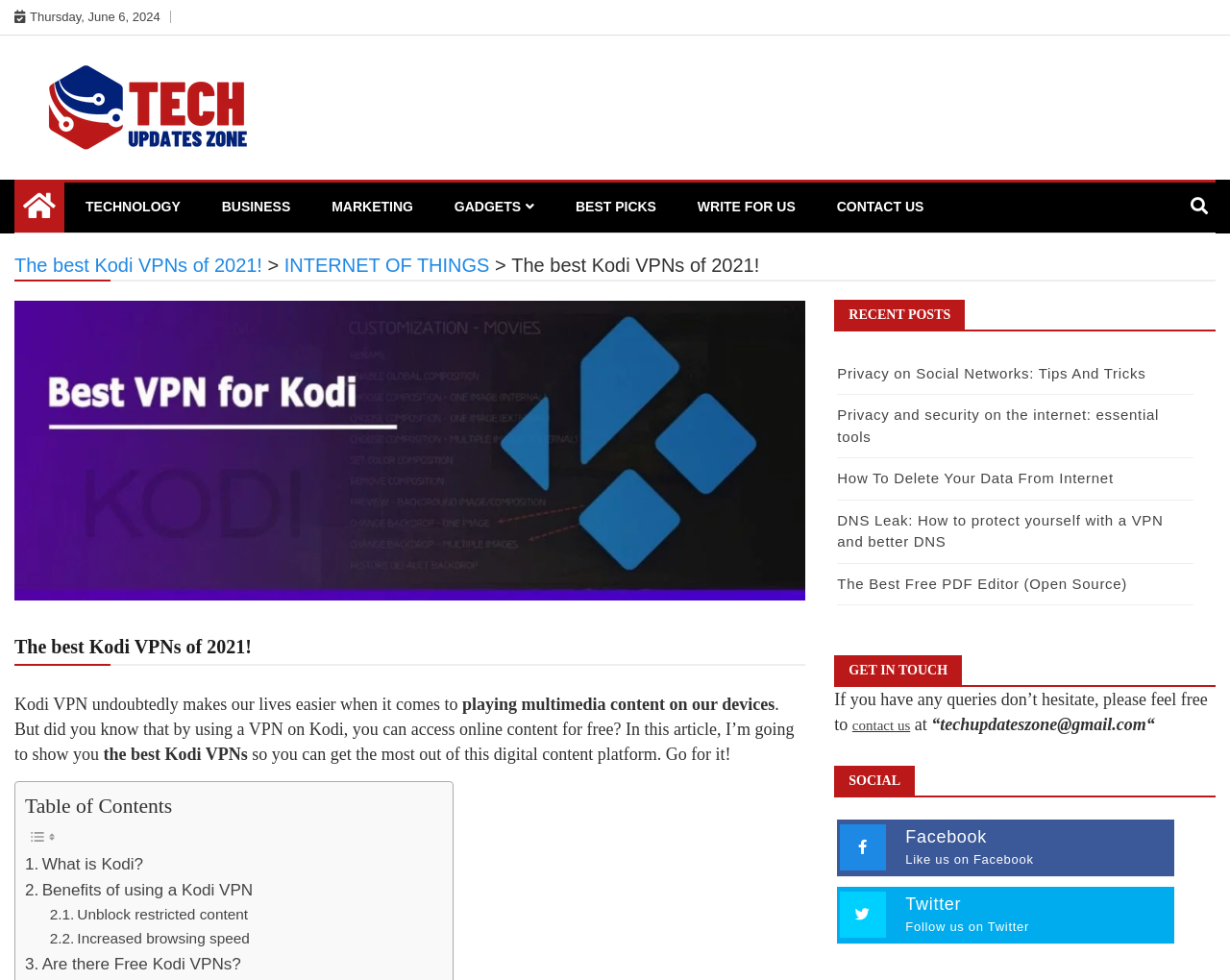Use a single word or phrase to answer the question: What is the purpose of using a VPN on Kodi?

To access online content for free